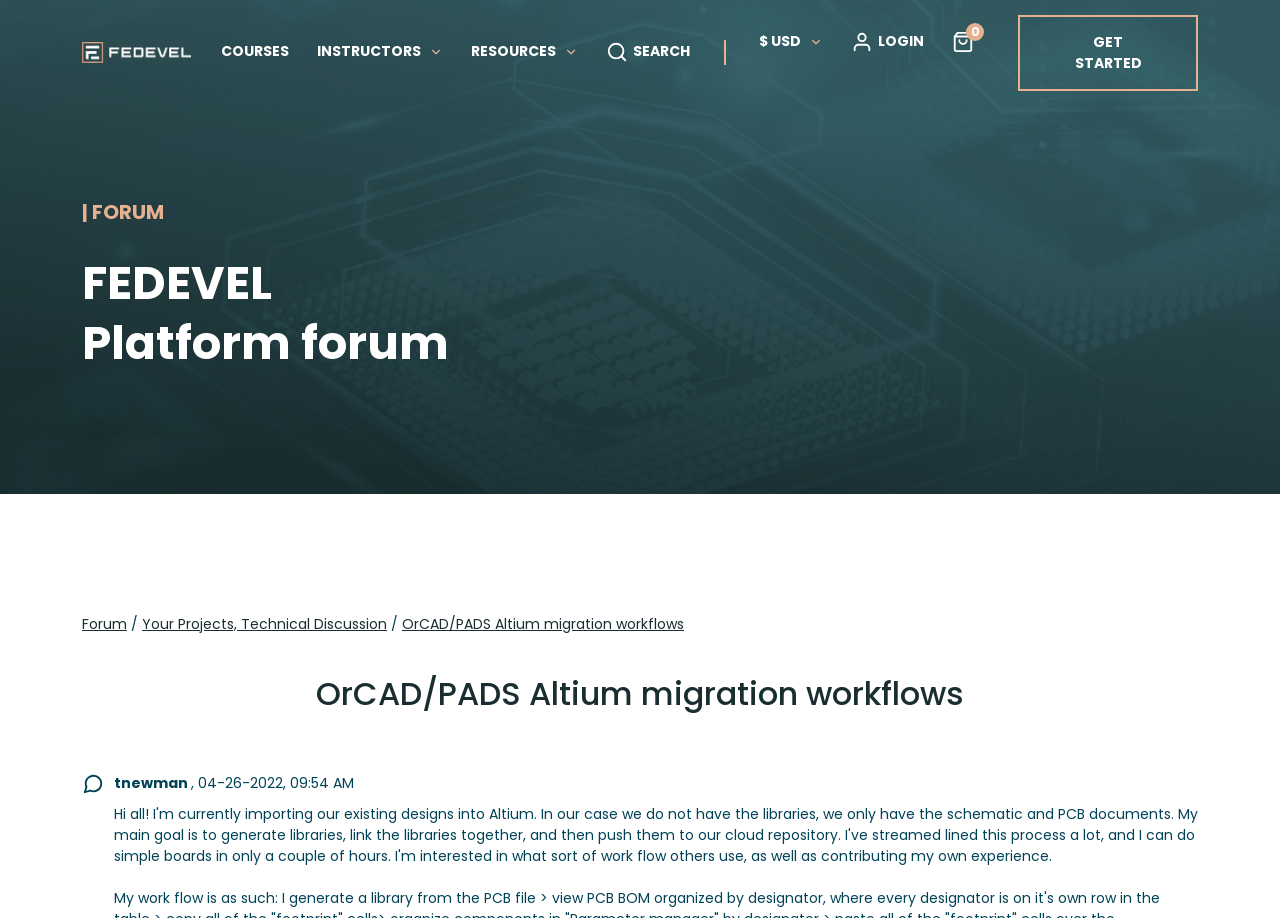Find the bounding box coordinates of the element you need to click on to perform this action: 'Click the GET STARTED button'. The coordinates should be represented by four float values between 0 and 1, in the format [left, top, right, bottom].

[0.795, 0.016, 0.936, 0.099]